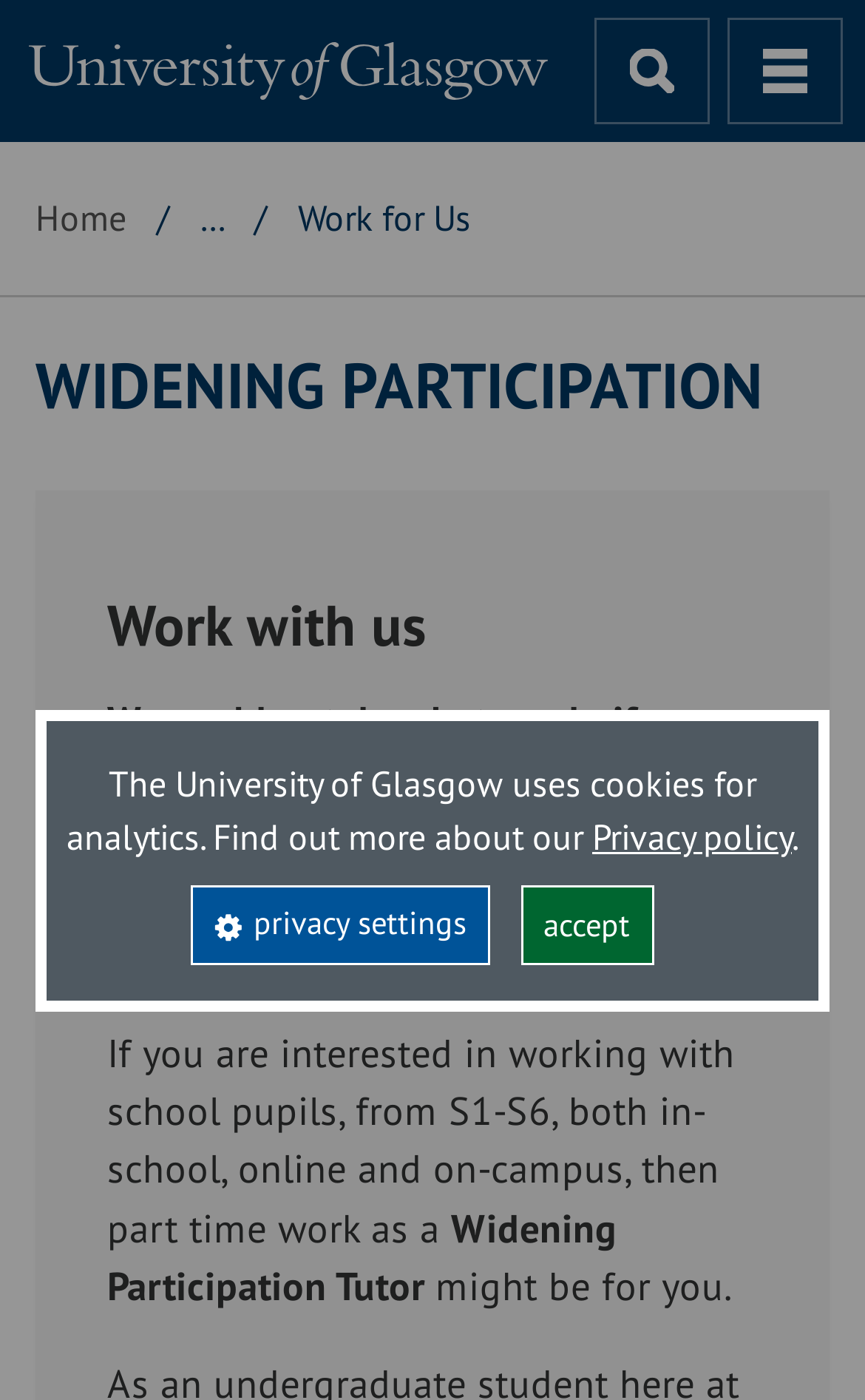Explain the contents of the webpage comprehensively.

The webpage is about the Widening Participation program at the University of Glasgow, with a focus on job opportunities. At the top, there is a navigation bar with a search icon on the right and a menu icon on the far right. Below the navigation bar, there is a University of Glasgow logo on the left, accompanied by a link to the university's homepage.

The main content of the page is divided into sections. The first section has a heading "WIDENING PARTICIPATION" and a link to the same title. Below this, there is a subheading "Work with us" and a paragraph of text describing the importance of enthusiastic and dedicated Widening Participation Tutors, Undergraduate Mentors, supporters, and donors.

The next section appears to be a job description, with text explaining the role of working with school pupils from S1-S6, both in-school, online, and on-campus. There are two buttons at the top of the page, one for "privacy settings" and another for "accept", related to the university's use of cookies for analytics.

There are a total of three buttons at the top of the page, including the "open search" button, and three graphics symbols, including a search icon and three menu icon bars.